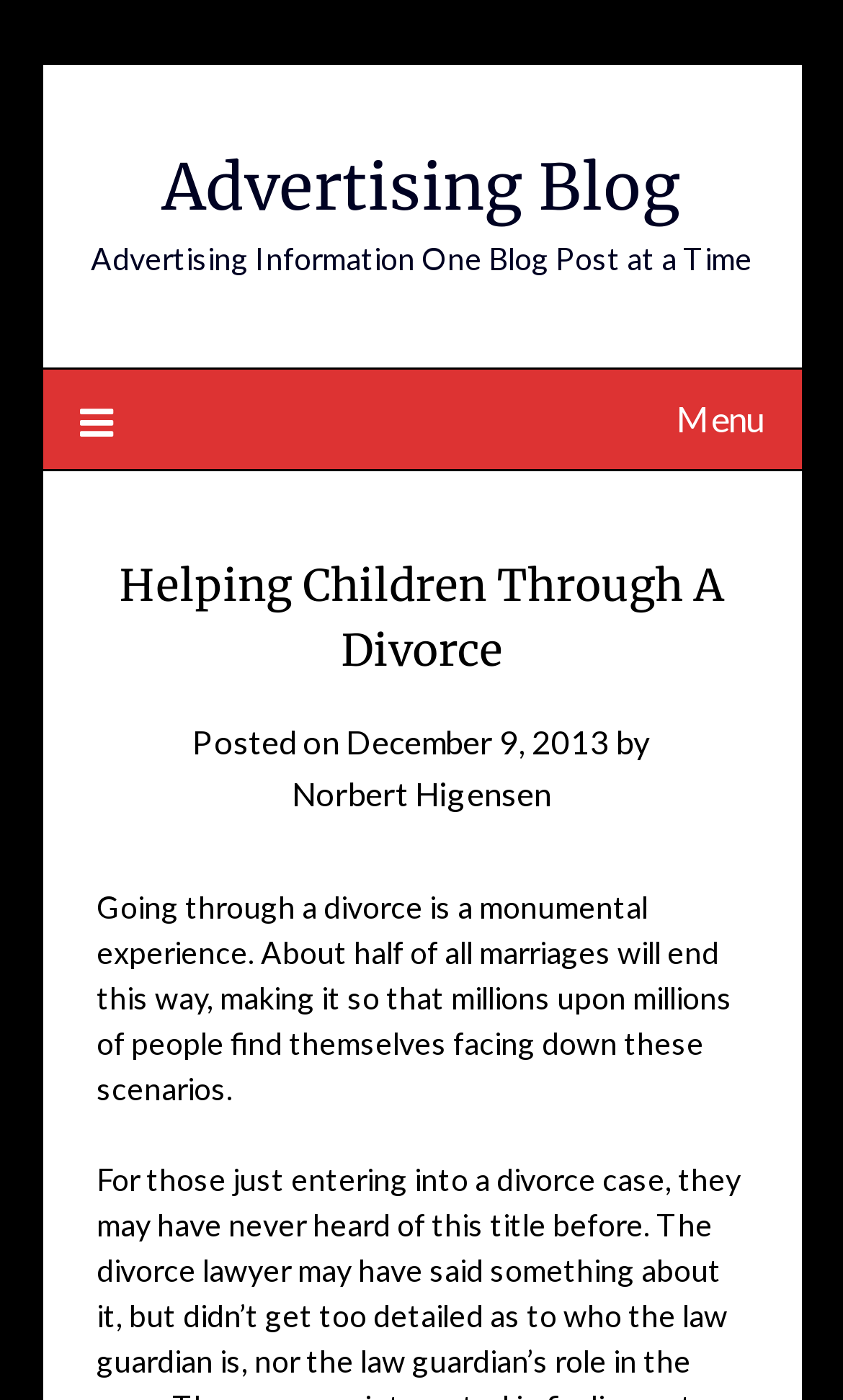Provide the bounding box coordinates for the UI element that is described as: "December 9, 2013December 9, 2013".

[0.41, 0.515, 0.723, 0.543]